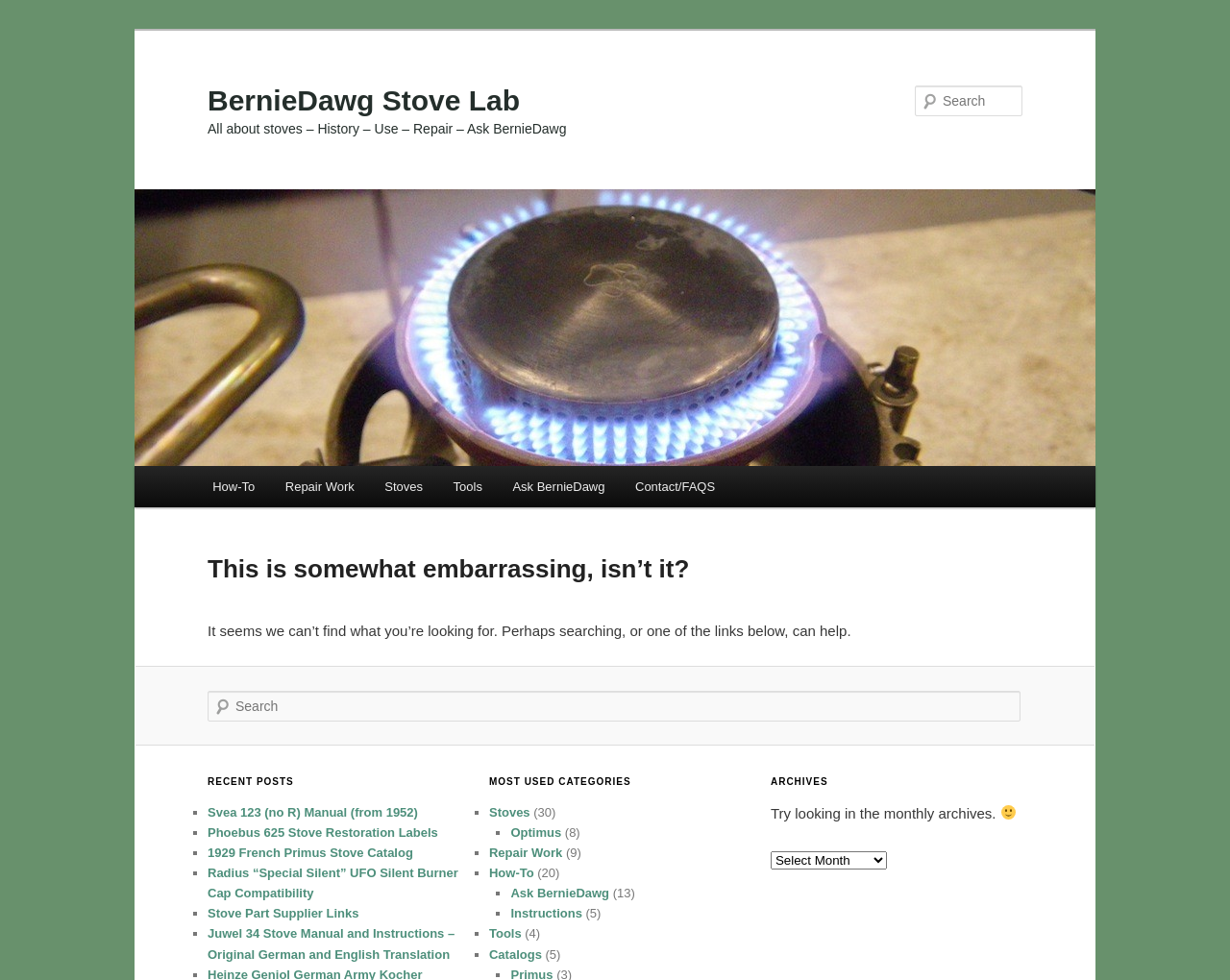What are the categories listed under 'MOST USED CATEGORIES'?
Respond to the question with a well-detailed and thorough answer.

The categories are listed as links under the heading 'MOST USED CATEGORIES' and are accompanied by the number of posts in each category. They are Stoves, Optimus, Repair Work, How-To, Ask BernieDawg, Instructions, Tools, and Catalogs.